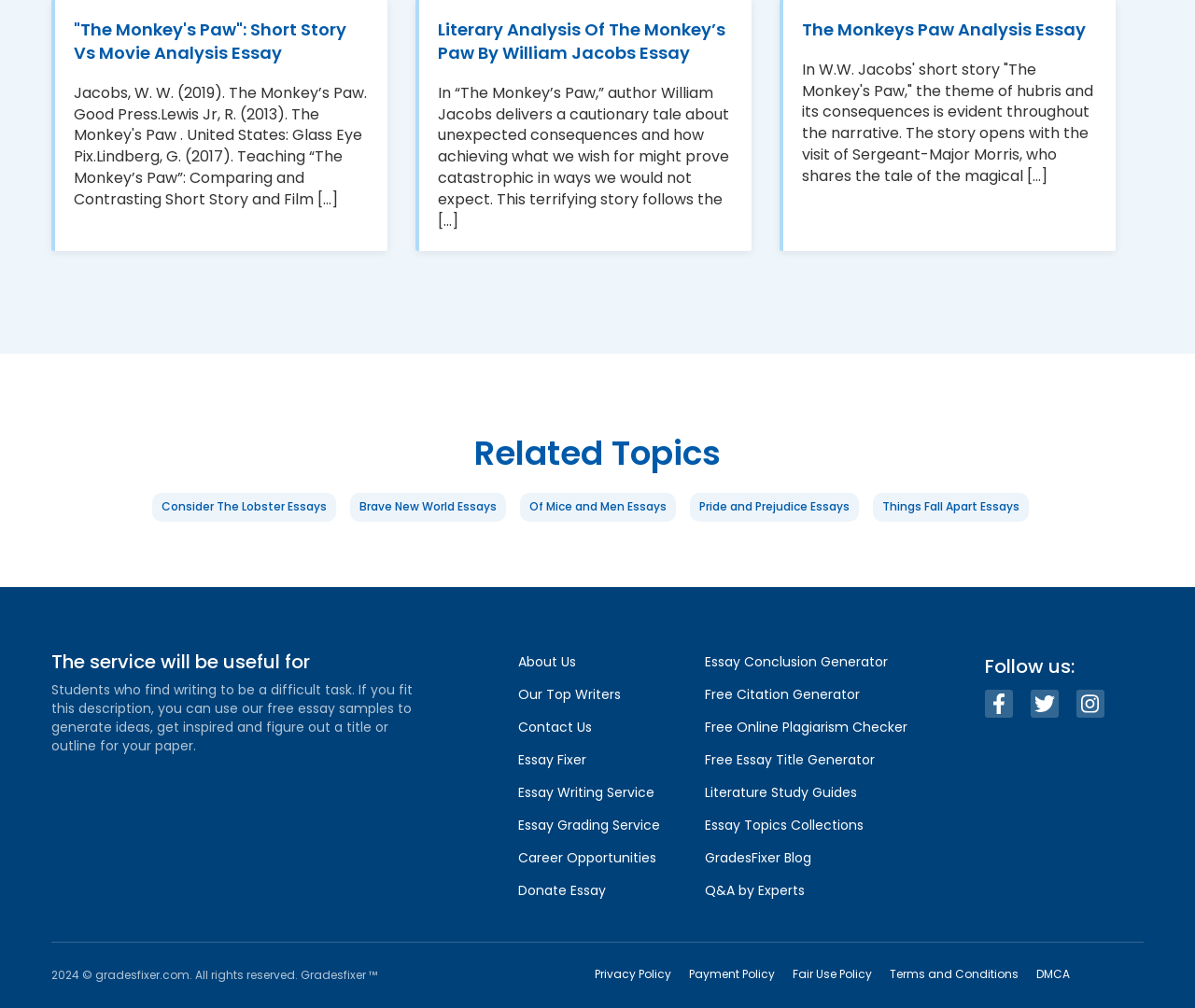Can you find the bounding box coordinates of the area I should click to execute the following instruction: "Contact the service"?

[0.434, 0.712, 0.495, 0.731]